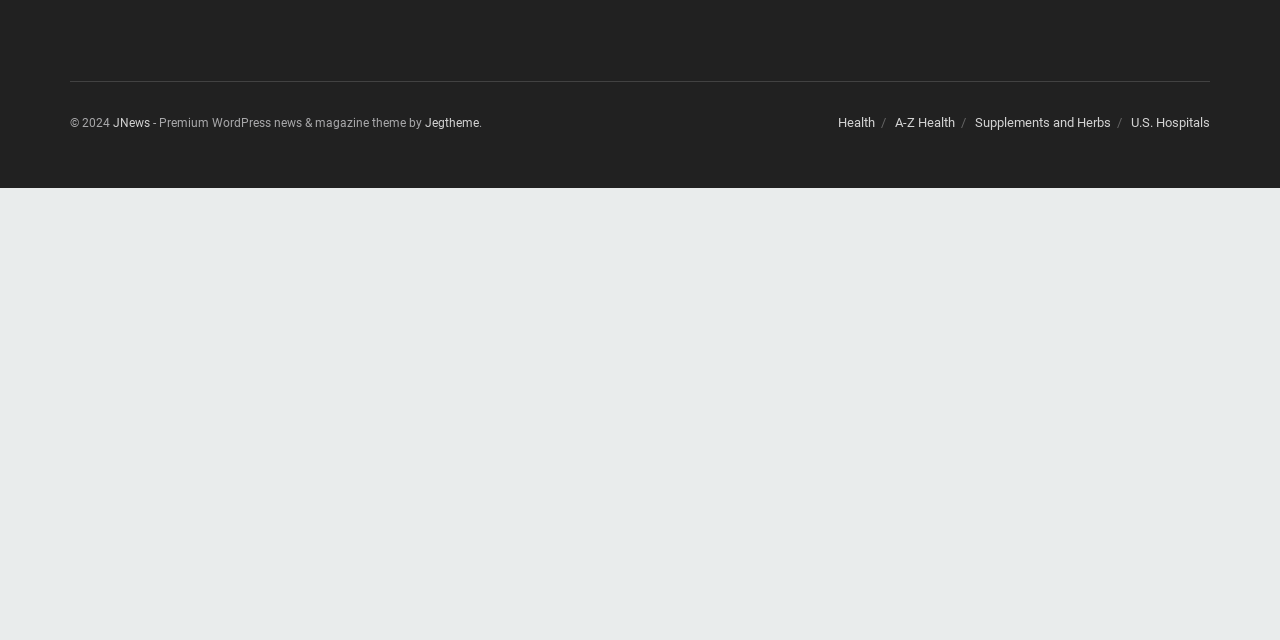Predict the bounding box for the UI component with the following description: "A-Z Health".

[0.699, 0.18, 0.746, 0.204]